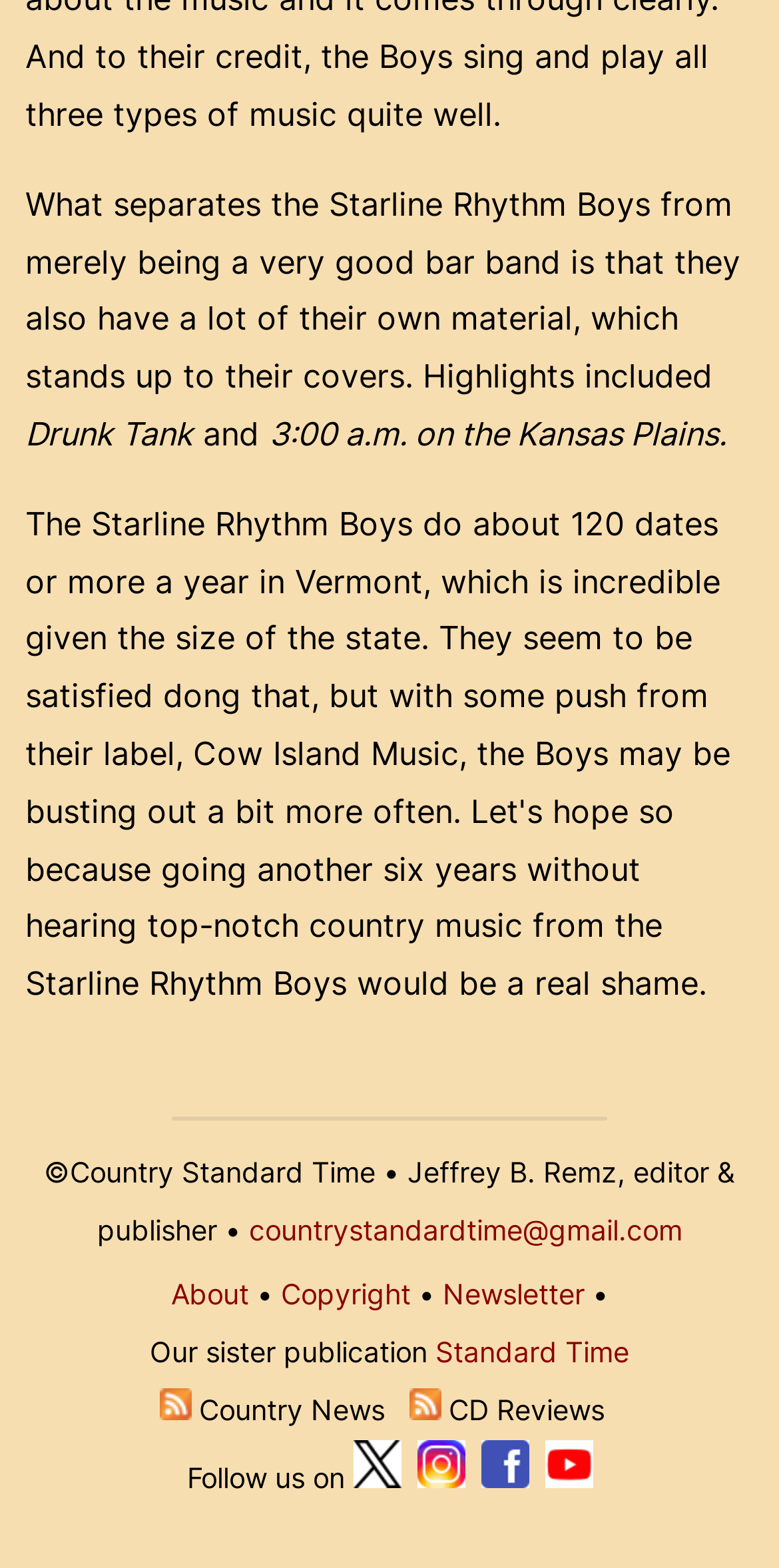What is the name of the band mentioned in the article?
Use the information from the image to give a detailed answer to the question.

The article mentions 'What separates the Starline Rhythm Boys from merely being a very good bar band...' which indicates that the band being referred to is the Starline Rhythm Boys.